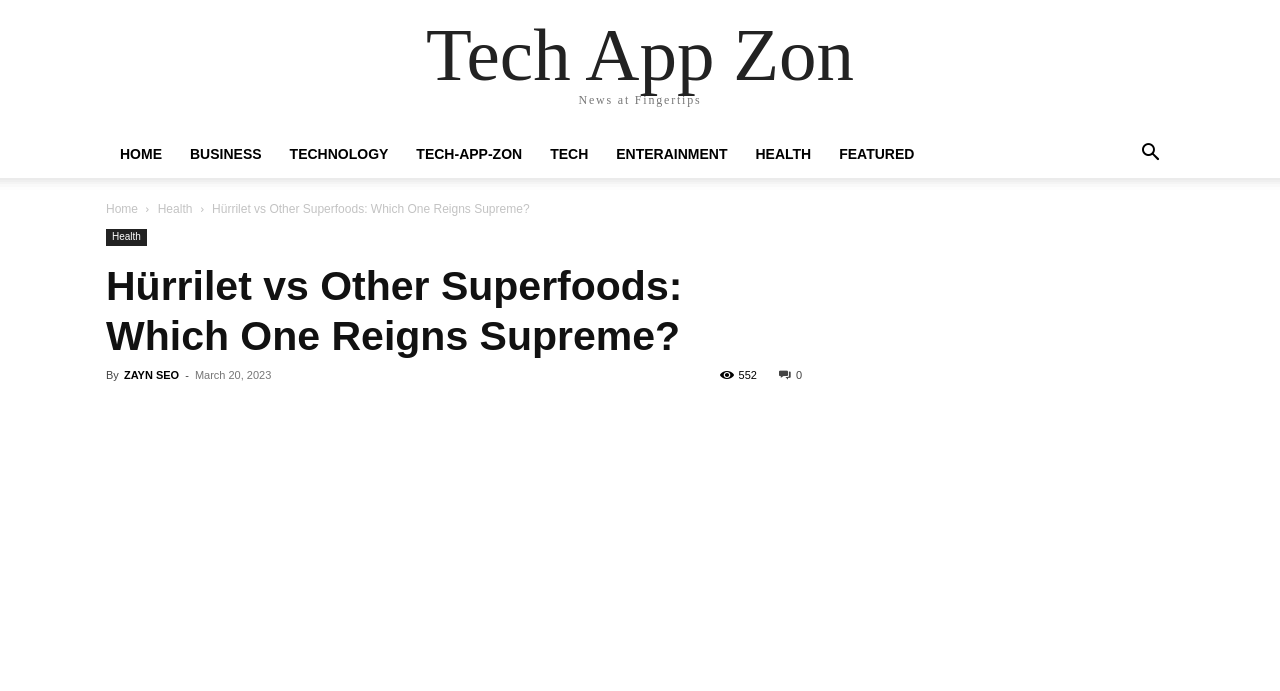How many views does the article have?
Look at the image and construct a detailed response to the question.

The number of views can be found at the bottom of the article title section. The text '552' is displayed next to an eye icon, indicating the number of views the article has received.